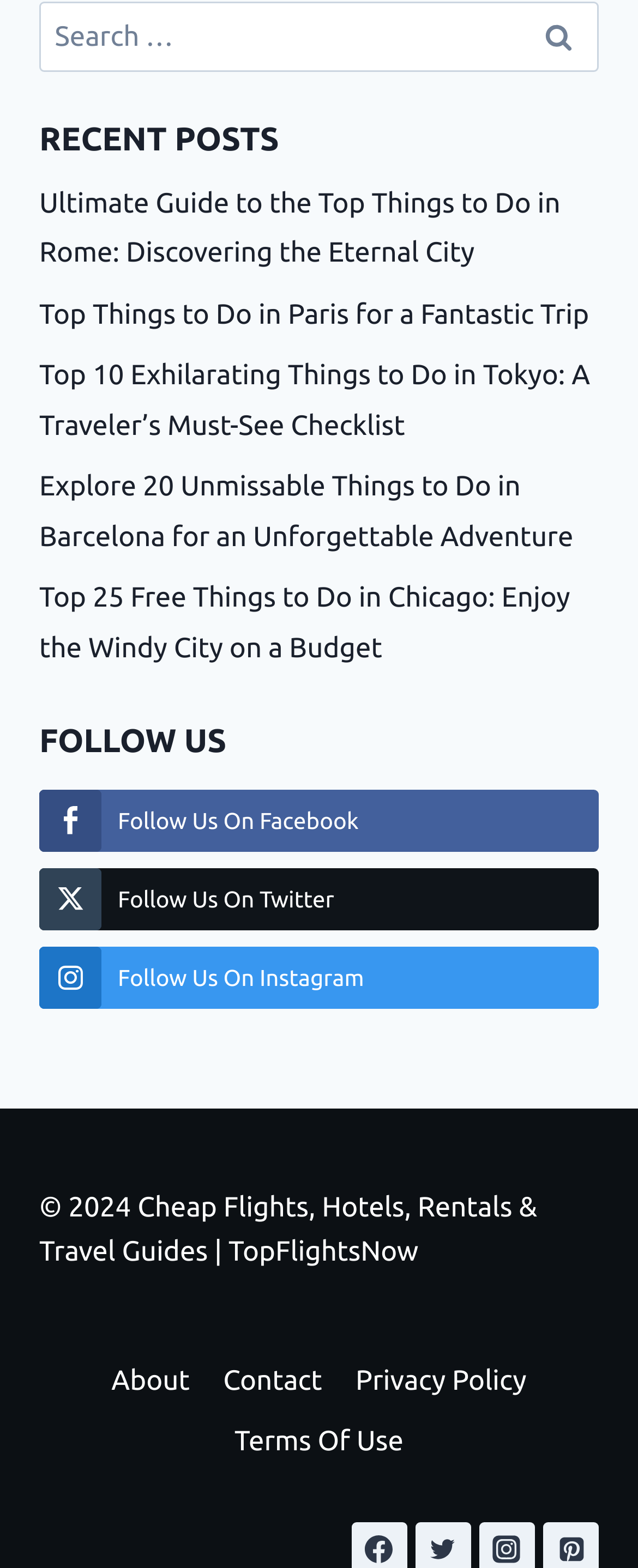Return the bounding box coordinates of the UI element that corresponds to this description: "Terms Of Use". The coordinates must be given as four float numbers in the range of 0 and 1, [left, top, right, bottom].

[0.341, 0.9, 0.659, 0.939]